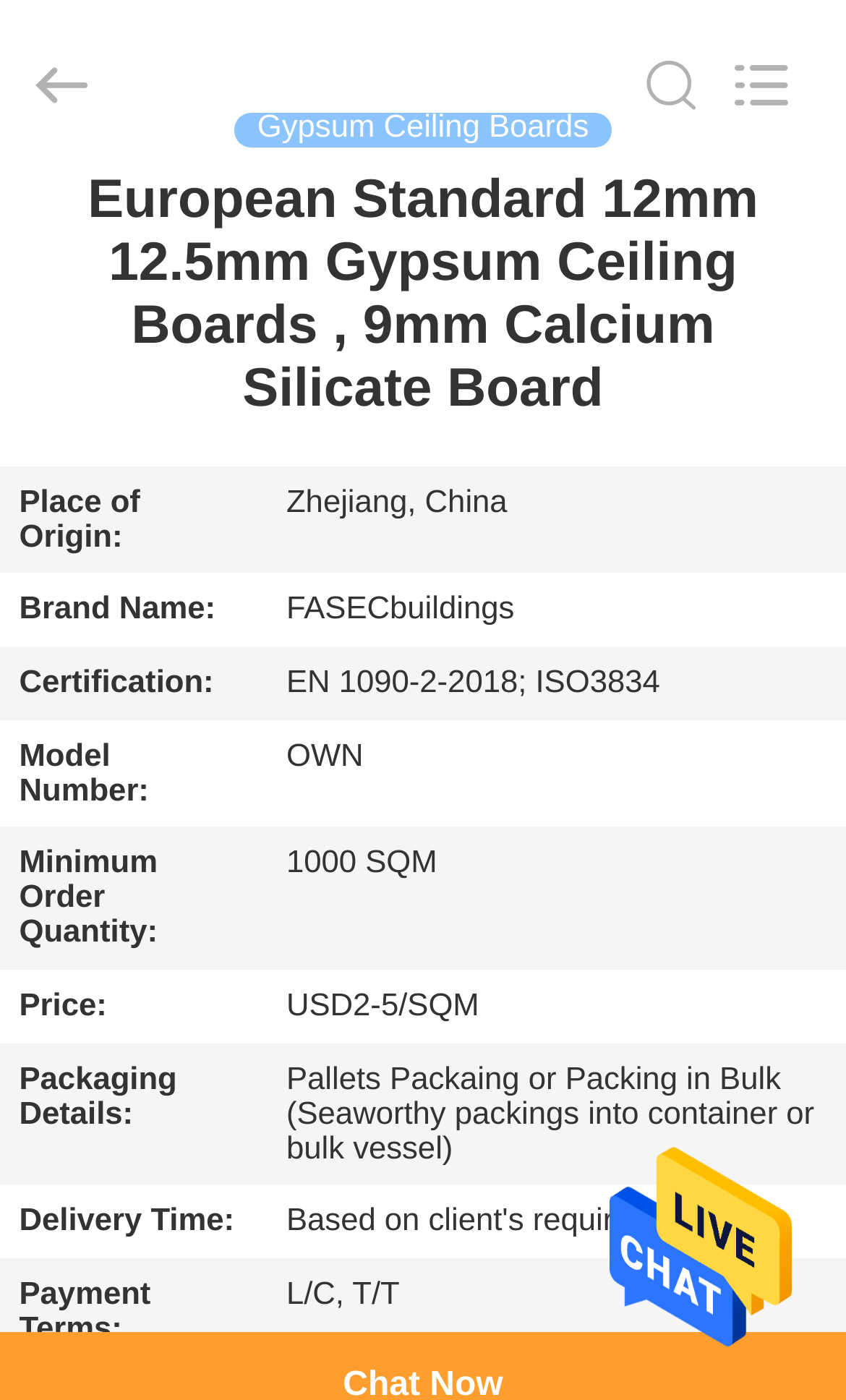Please find and generate the text of the main heading on the webpage.

European Standard 12mm 12.5mm Gypsum Ceiling Boards , 9mm Calcium Silicate Board